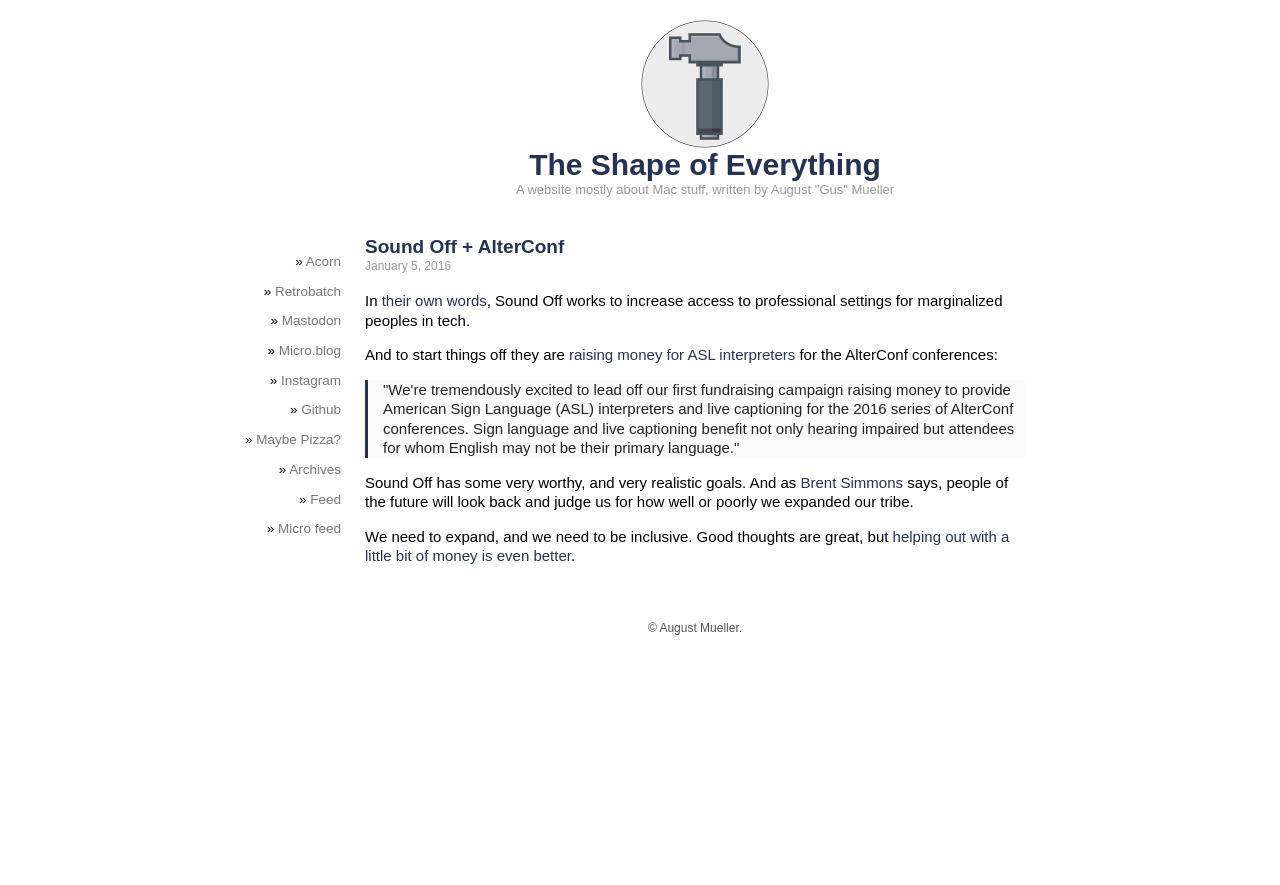What is the date mentioned in the article?
From the image, respond with a single word or phrase.

January 5, 2016